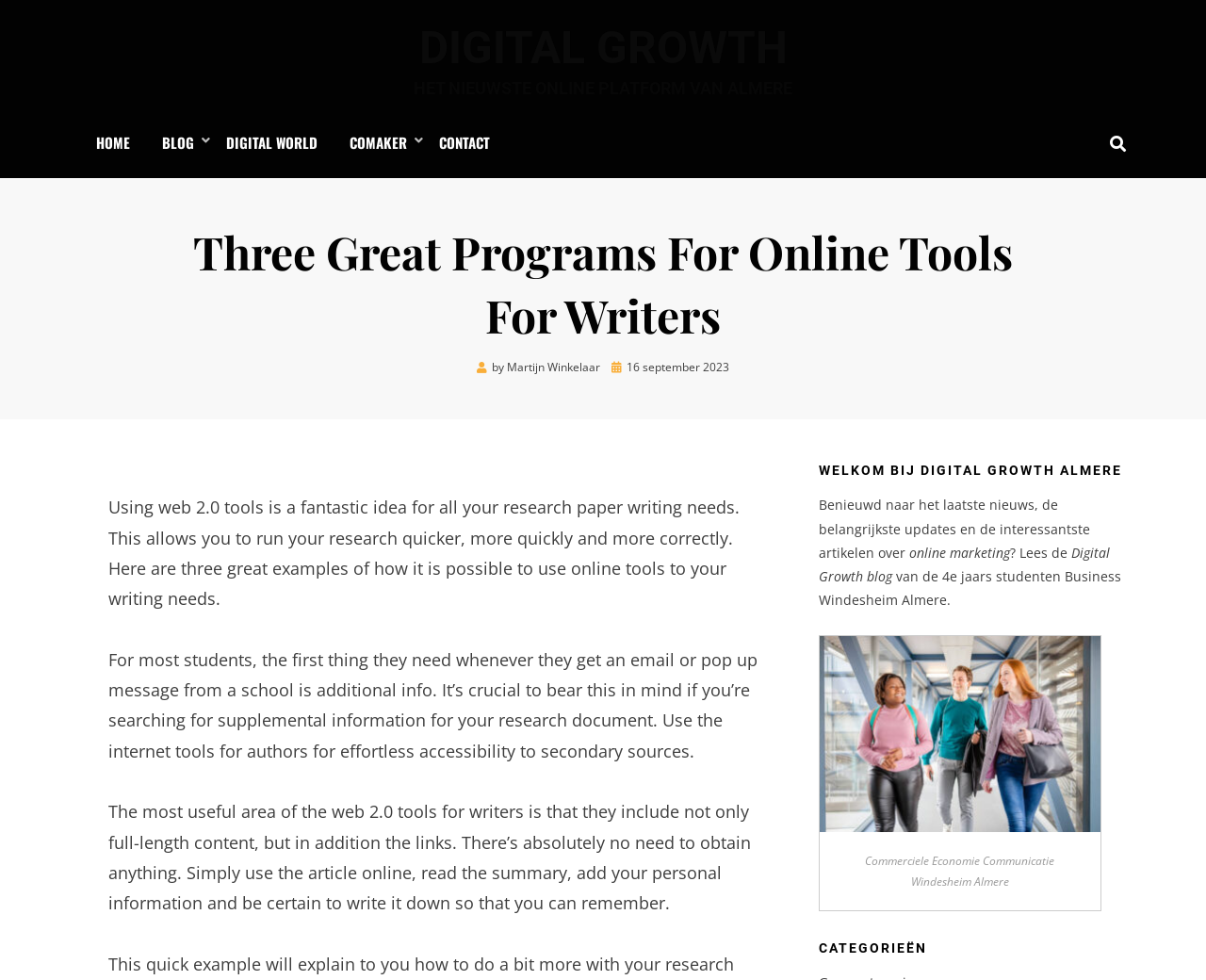Generate a thorough explanation of the webpage's elements.

The webpage is about Digital Growth, a platform that provides online tools for writers. At the top, there is a navigation menu with links to "HOME", "BLOG", "DIGITAL WORLD", "COMAKER", and "CONTACT". On the top right, there is a search icon. 

Below the navigation menu, there is a header section with the title "Three Great Programs For Online Tools For Writers" and a subtitle "by Martijn Winkelaar" with a posting date "16 september 2023". 

The main content of the webpage is divided into two sections. The left section contains four paragraphs of text discussing the benefits of using web 2.0 tools for research paper writing, including quick access to secondary sources and full-length content with links. 

On the right side, there is a section with a heading "WELKOM BIJ DIGITAL GROWTH ALMERE" and a subheading that invites readers to explore the latest news, updates, and articles about online marketing. Below this, there is a call-to-action to read the Digital Growth blog, which is written by 4th-year Business Windesheim Almere students. 

Underneath, there is an image of students from Windesheim with a caption "Commerciele Economie Communicatie Windesheim Almere". At the very bottom, there is a heading "CATEGORIEËN" which seems to be a category section, but it does not contain any specific categories.